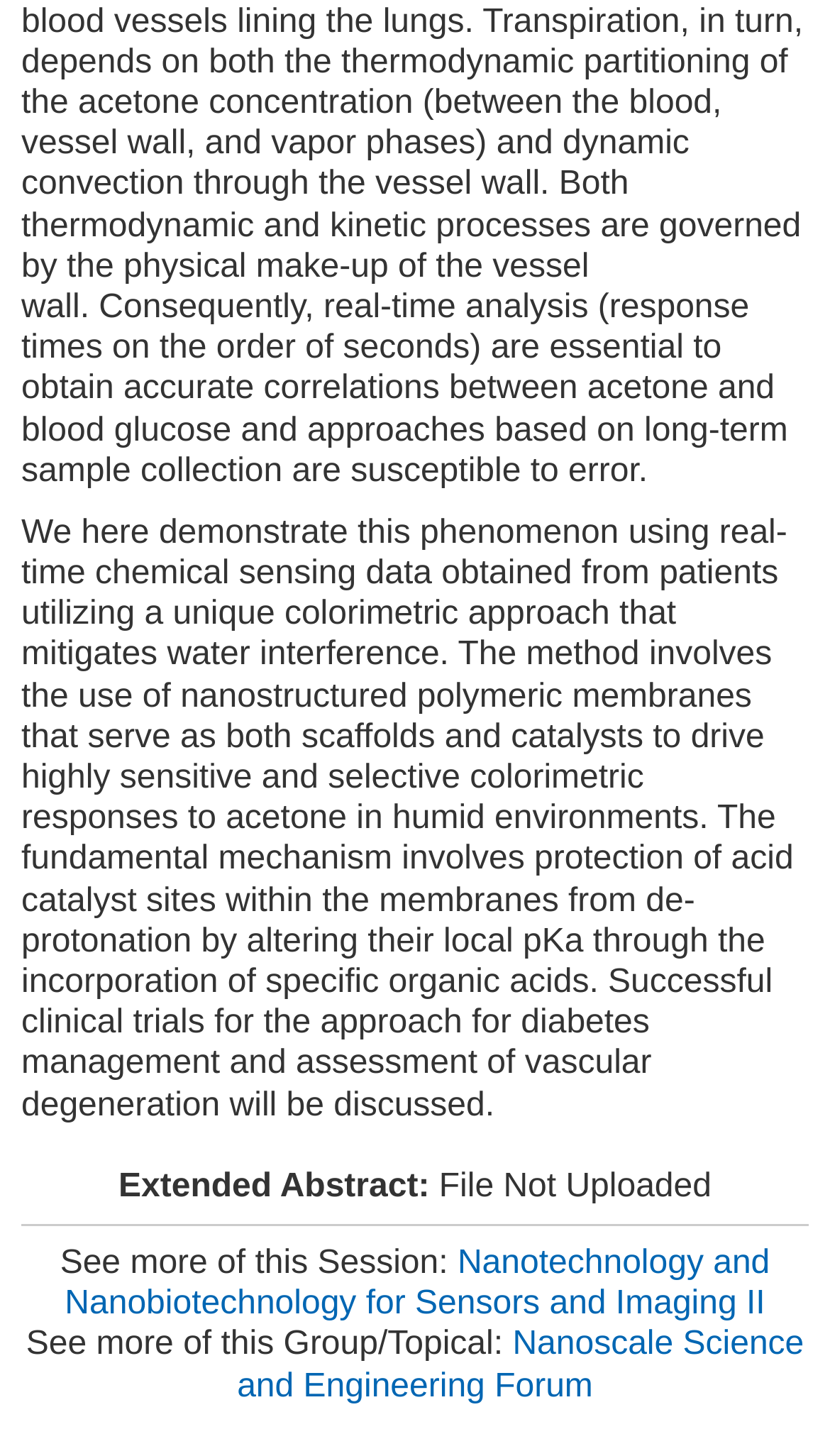Provide a brief response using a word or short phrase to this question:
What is the main application of the approach?

Diabetes management